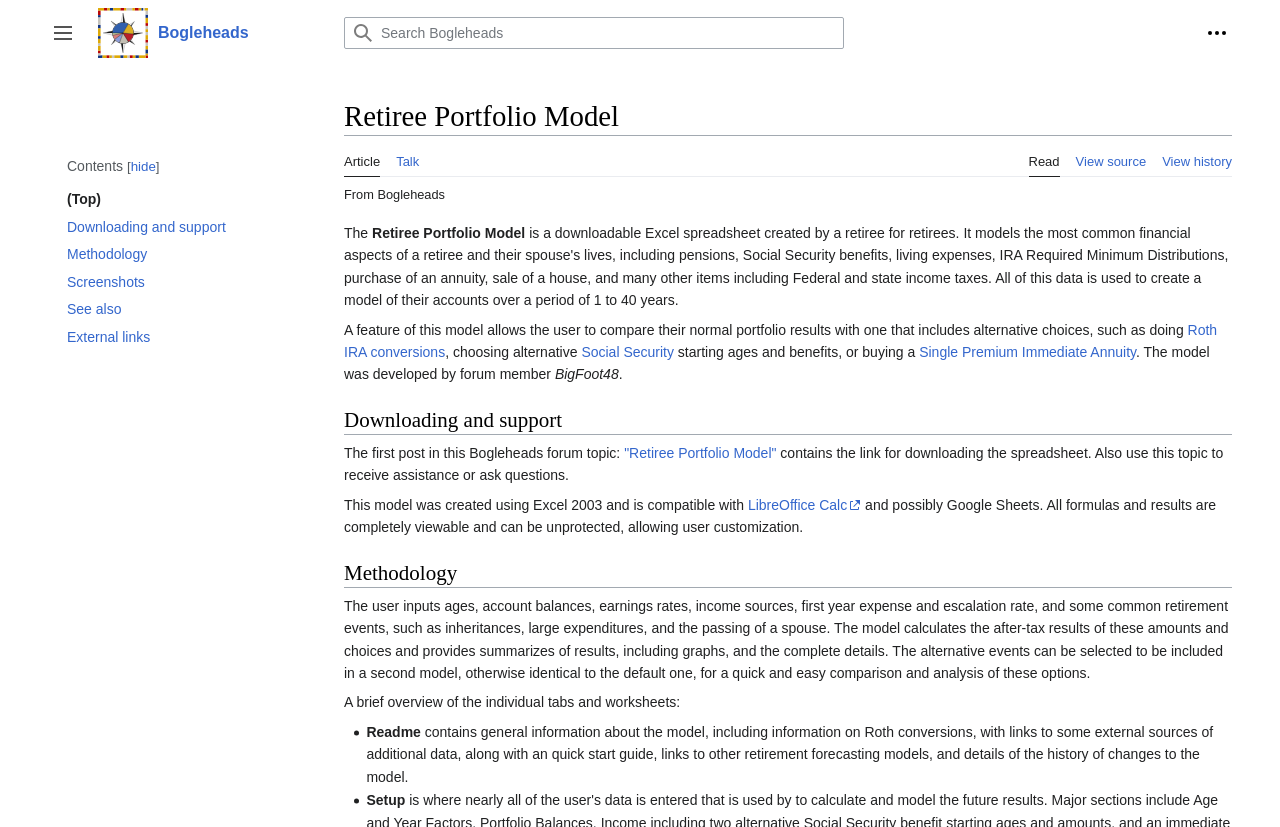Find and provide the bounding box coordinates for the UI element described with: "Single Premium Immediate Annuity".

[0.718, 0.416, 0.887, 0.435]